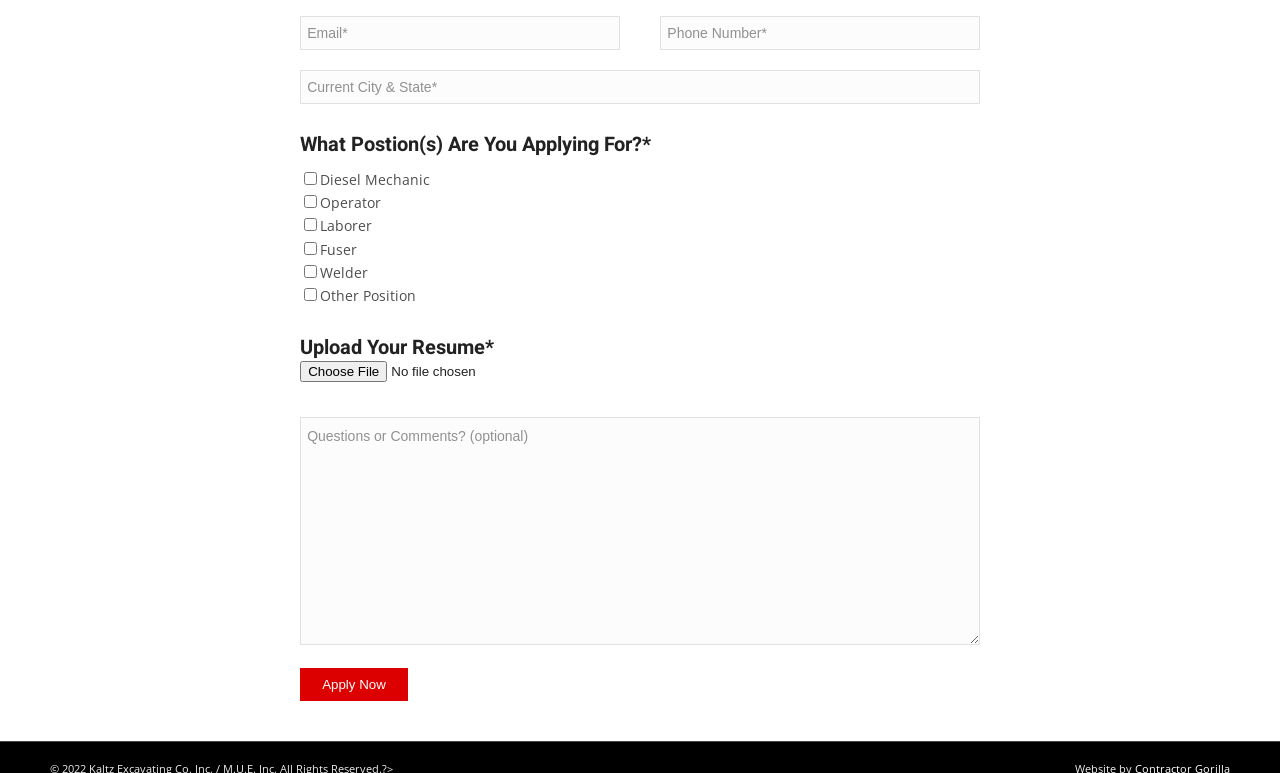How many textboxes are required?
Based on the image, provide your answer in one word or phrase.

3